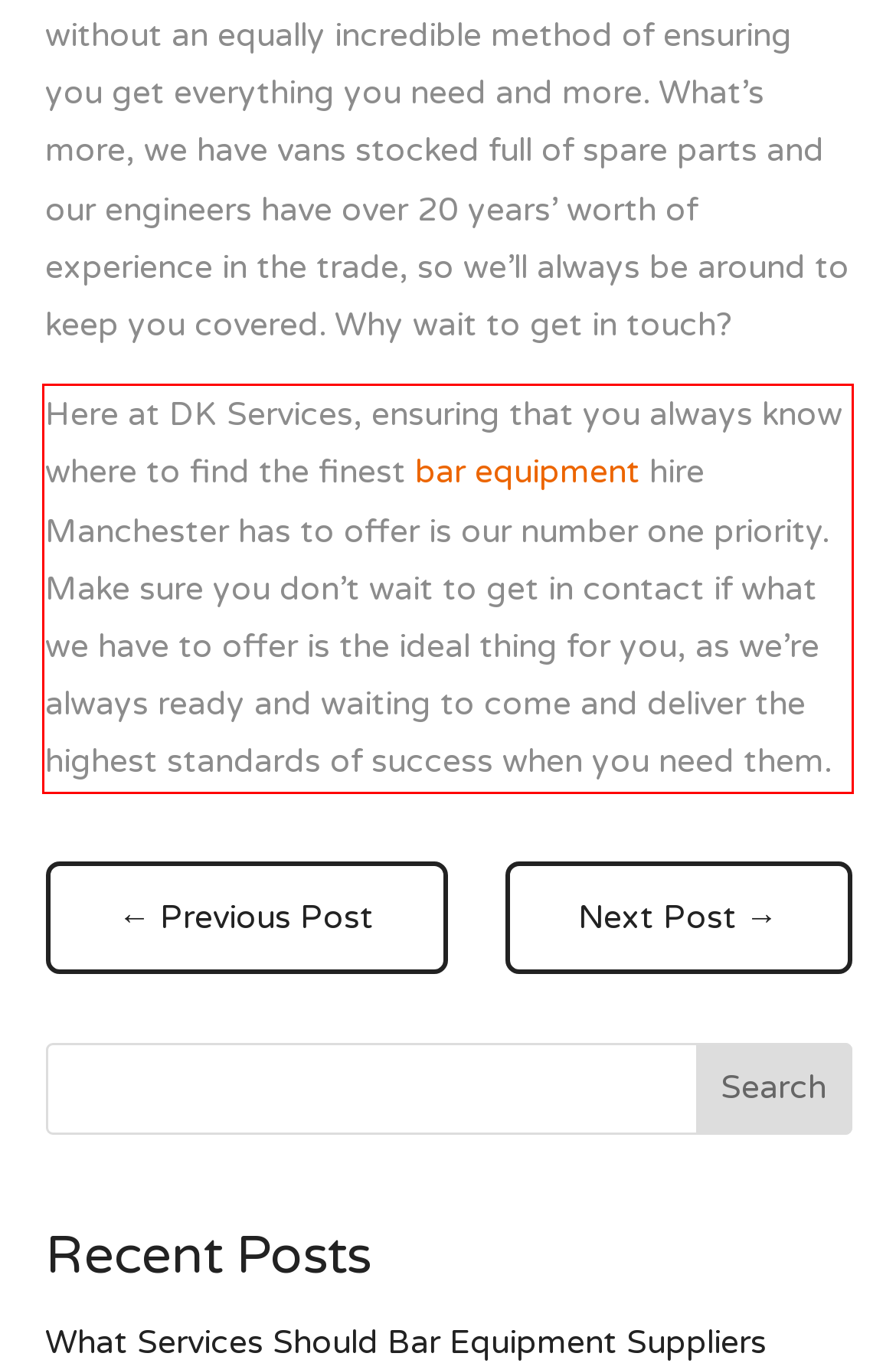Analyze the screenshot of the webpage and extract the text from the UI element that is inside the red bounding box.

Here at DK Services, ensuring that you always know where to find the finest bar equipment hire Manchester has to offer is our number one priority. Make sure you don’t wait to get in contact if what we have to offer is the ideal thing for you, as we’re always ready and waiting to come and deliver the highest standards of success when you need them.